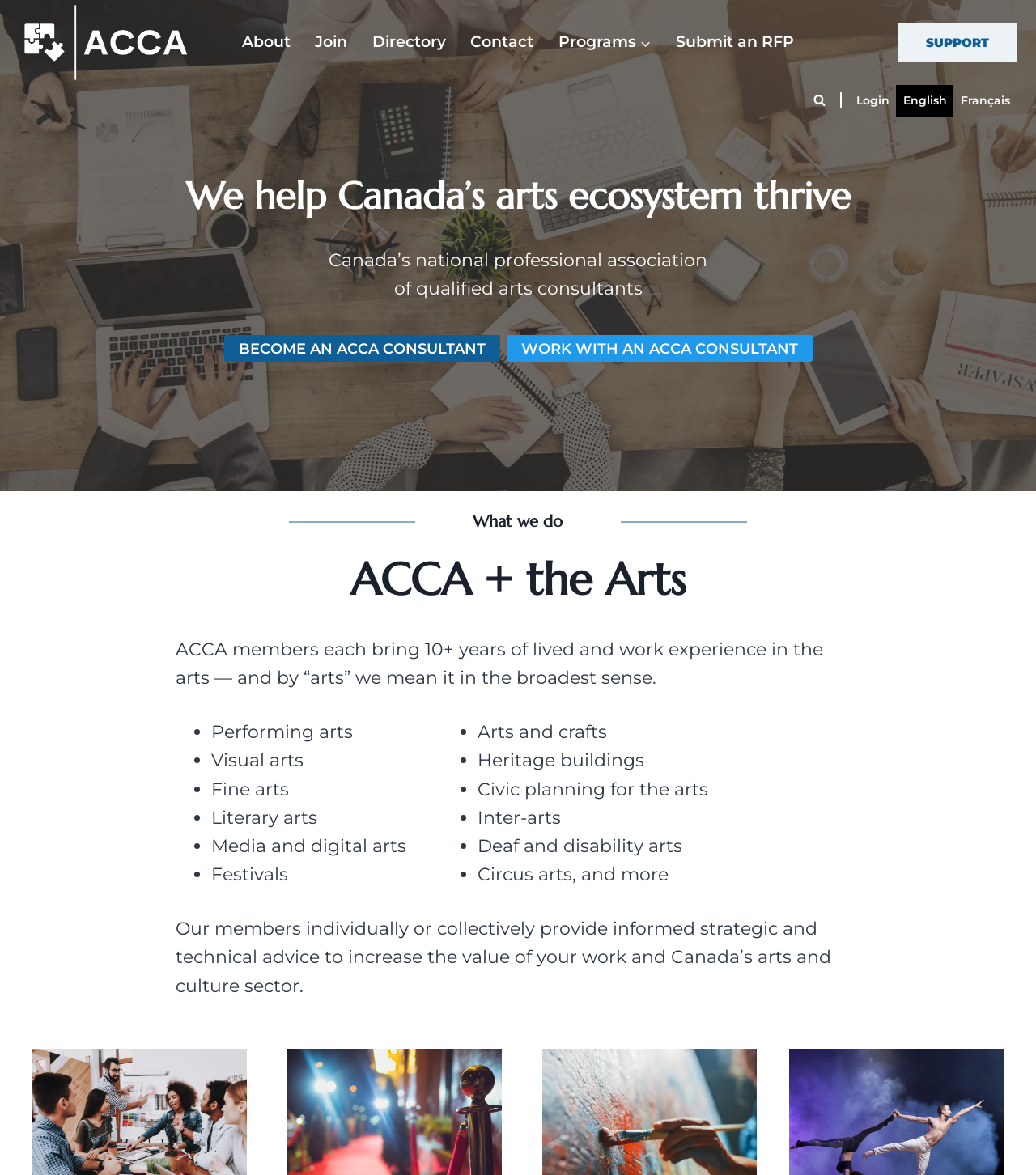Identify the bounding box coordinates of the clickable region required to complete the instruction: "Switch to French language". The coordinates should be given as four float numbers within the range of 0 and 1, i.e., [left, top, right, bottom].

[0.92, 0.072, 0.981, 0.099]